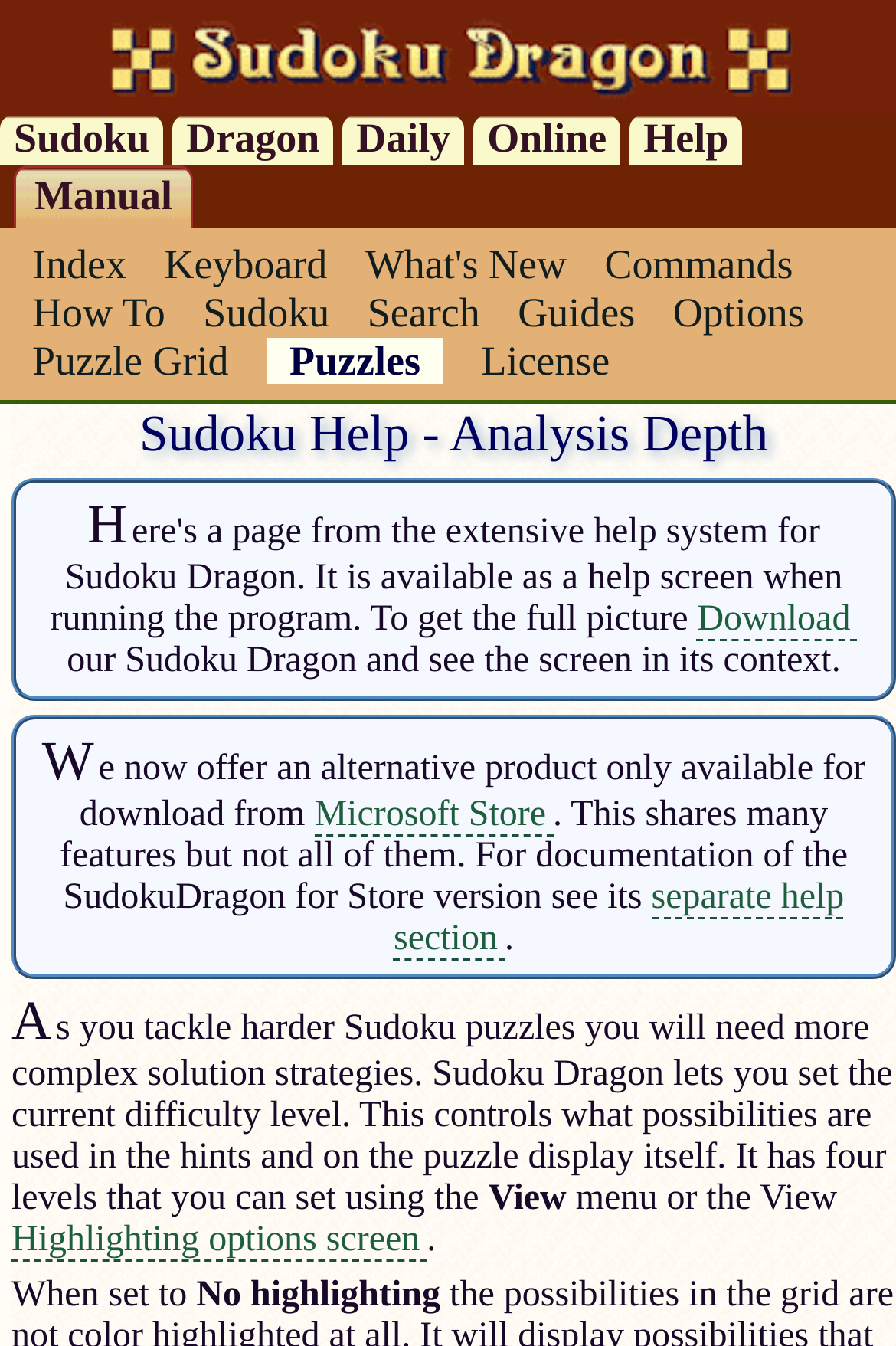Find the bounding box coordinates of the area to click in order to follow the instruction: "View Highlighting options screen".

[0.013, 0.907, 0.476, 0.937]